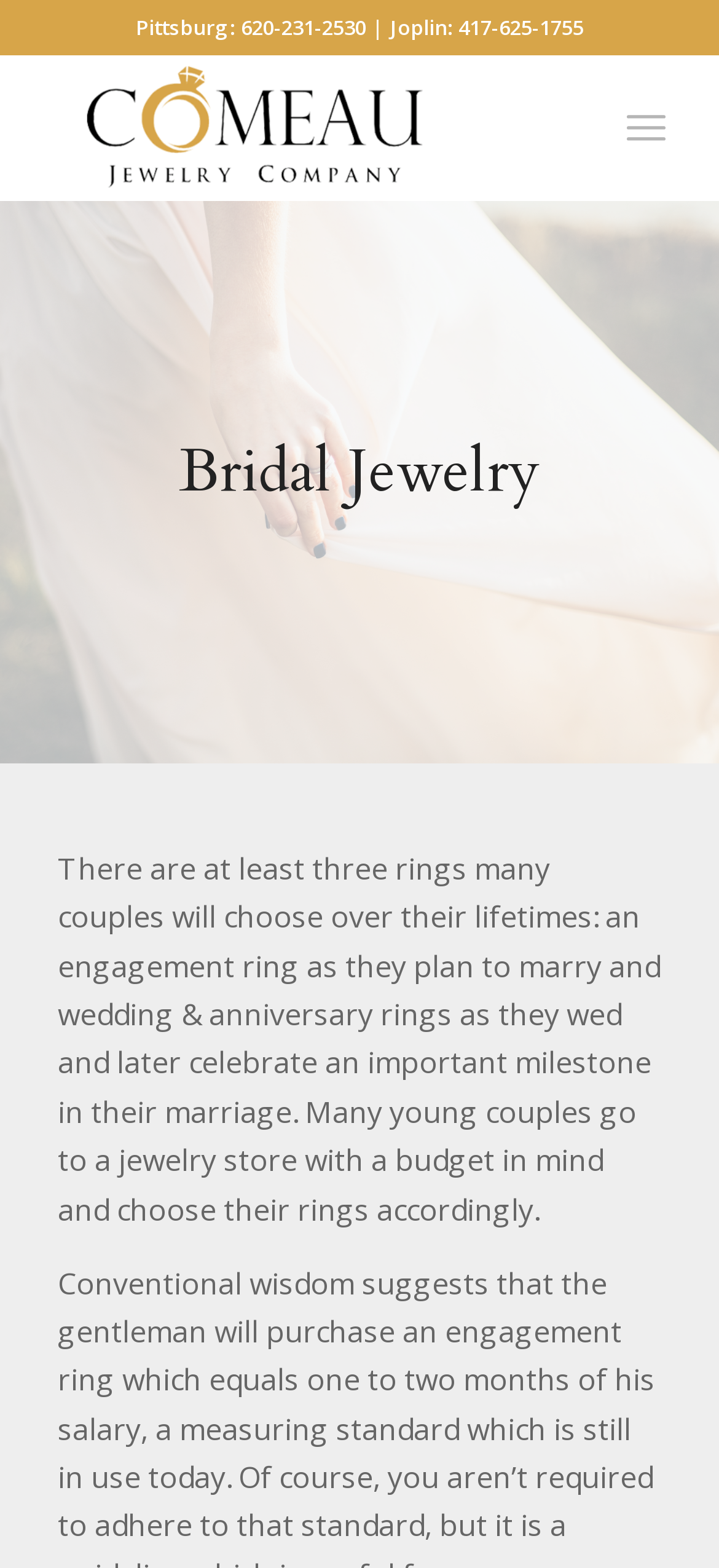Based on the image, provide a detailed and complete answer to the question: 
What is the position of the 'Menu' link?

I determined the position of the 'Menu' link by looking at its bounding box coordinates. The y1 coordinate is 0.053, which is relatively small, indicating that the link is located at the top of the webpage. The x2 coordinate is 0.925, which is close to 1, indicating that the link is located at the right side of the webpage.